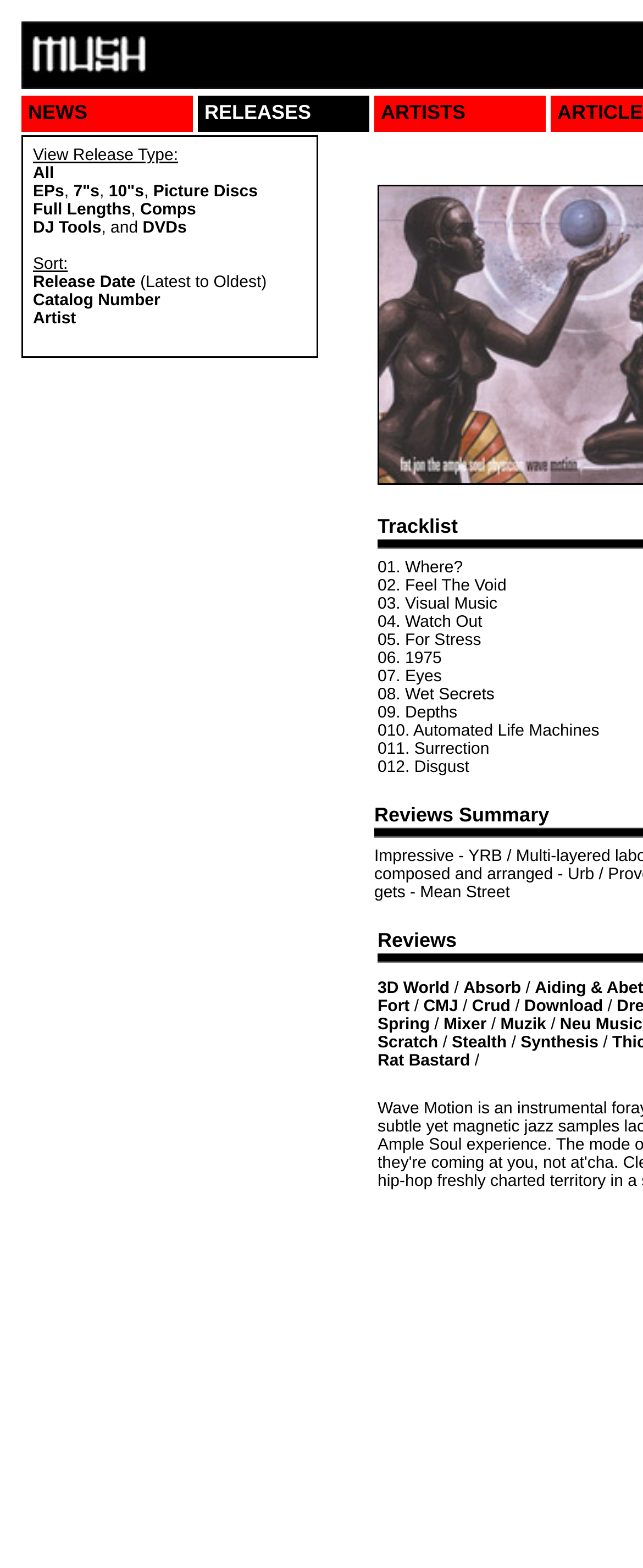Elaborate on the different components and information displayed on the webpage.

The webpage is about Mush Records, specifically showcasing the album "MH-205 Fat Jon The Ample Soul Physician - Wave Motion". At the top, there are three links: "NEWS", "RELEASES", and "ARTISTS", which are aligned horizontally and take up about a quarter of the screen width.

Below these links, there is a table with a header that allows users to filter and sort the content. The table has multiple rows, each containing links to different release types, such as "All", "EPs", "7"s", "10"s", "Picture Discs", "Full Lengths", "Comps", "DJ Tools", and "DVDs". There are also links to sort the content by "Release Date", "Catalog Number", and "Artist".

On the right side of the page, there is a large table that takes up about half of the screen width. This table lists 12 tracks from the album, with each track number and title on a separate row. The track titles include "Where?", "Feel The Void", "Visual Music", and others.

Scattered throughout the page are several images, although their content is not specified. There are also multiple links to various music-related websites and publications, such as "3D World", "Absorb", "CMJ", "Crud", "Download", "Mixer", "Muzik", "Neu Music", "Scratch", "Stealth", and "Synthesis". These links are grouped together in a section below the tracklist table.